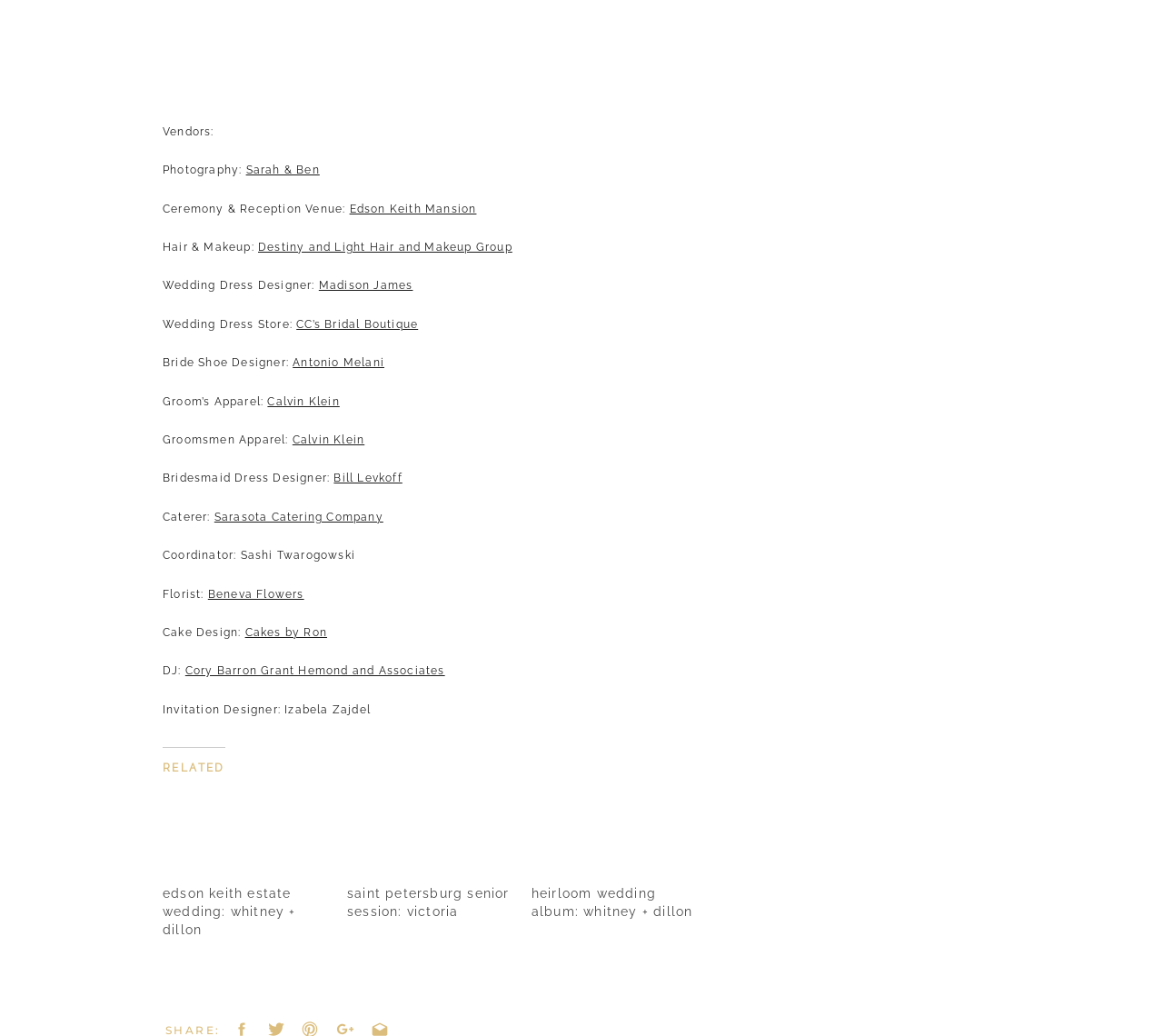Pinpoint the bounding box coordinates of the clickable area necessary to execute the following instruction: "View the image of Taal’s Volcano Island". The coordinates should be given as four float numbers between 0 and 1, namely [left, top, right, bottom].

None